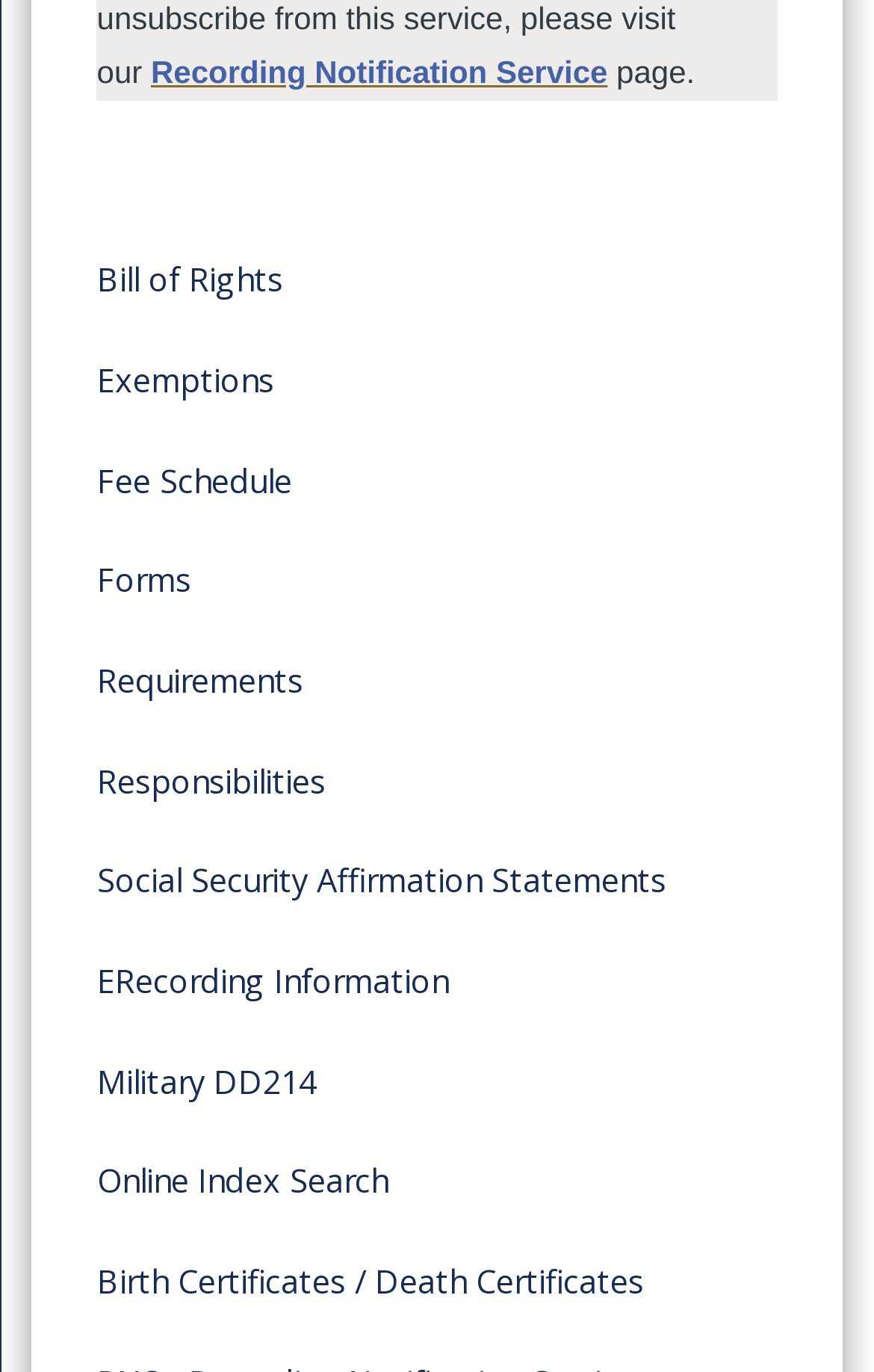Highlight the bounding box coordinates of the element that should be clicked to carry out the following instruction: "Click on Bill of Rights". The coordinates must be given as four float numbers ranging from 0 to 1, i.e., [left, top, right, bottom].

[0.037, 0.168, 0.963, 0.241]